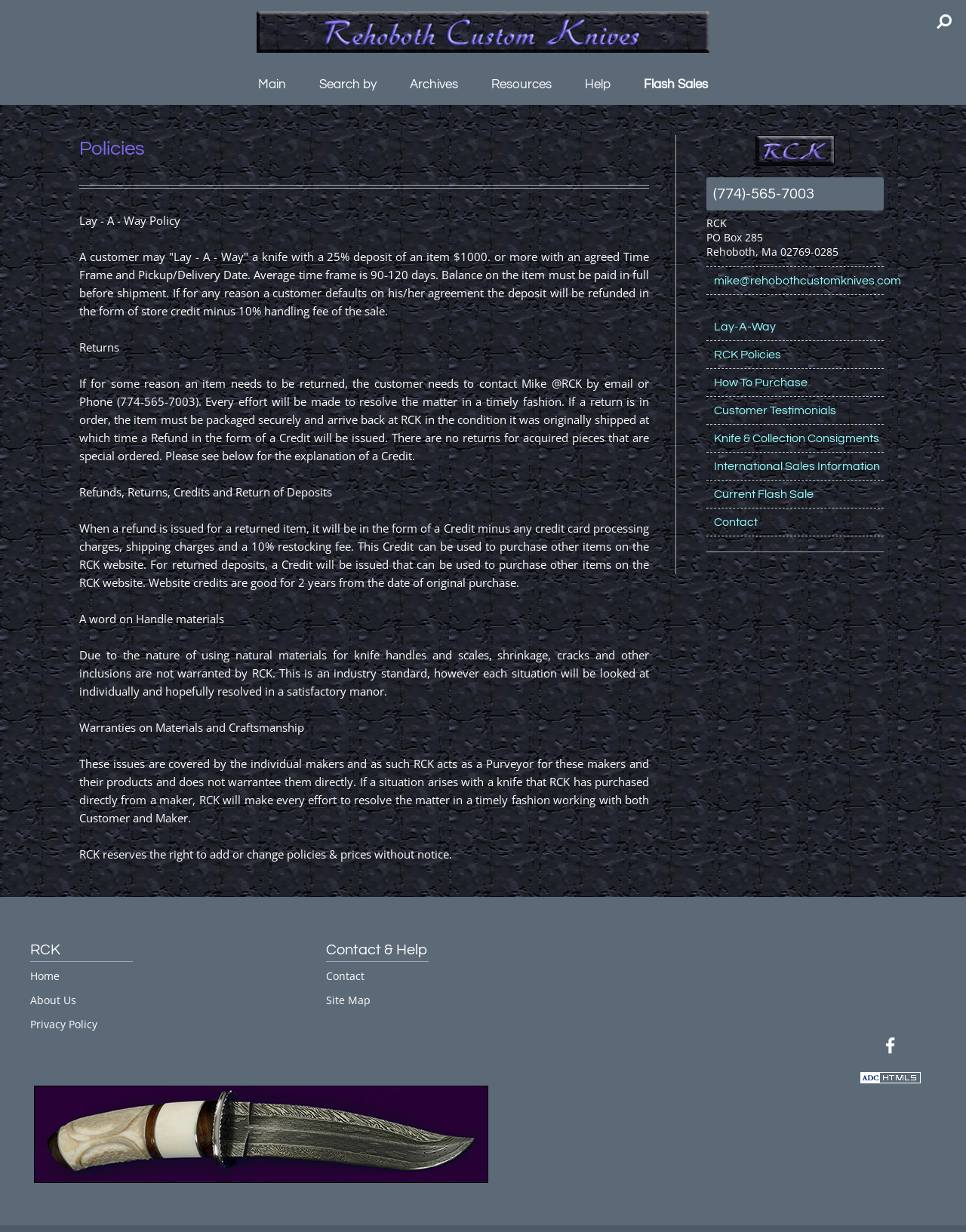What is the purpose of the 'Lay-A-Way' policy?
Respond to the question with a well-detailed and thorough answer.

The 'Lay-A-Way' policy is described on the webpage as allowing customers to reserve a knife with a 25% deposit of an item $1000 or more with an agreed time frame and pickup/delivery date. This suggests that the purpose of the policy is to allow customers to reserve a knife with a deposit, rather than having to pay the full amount upfront.